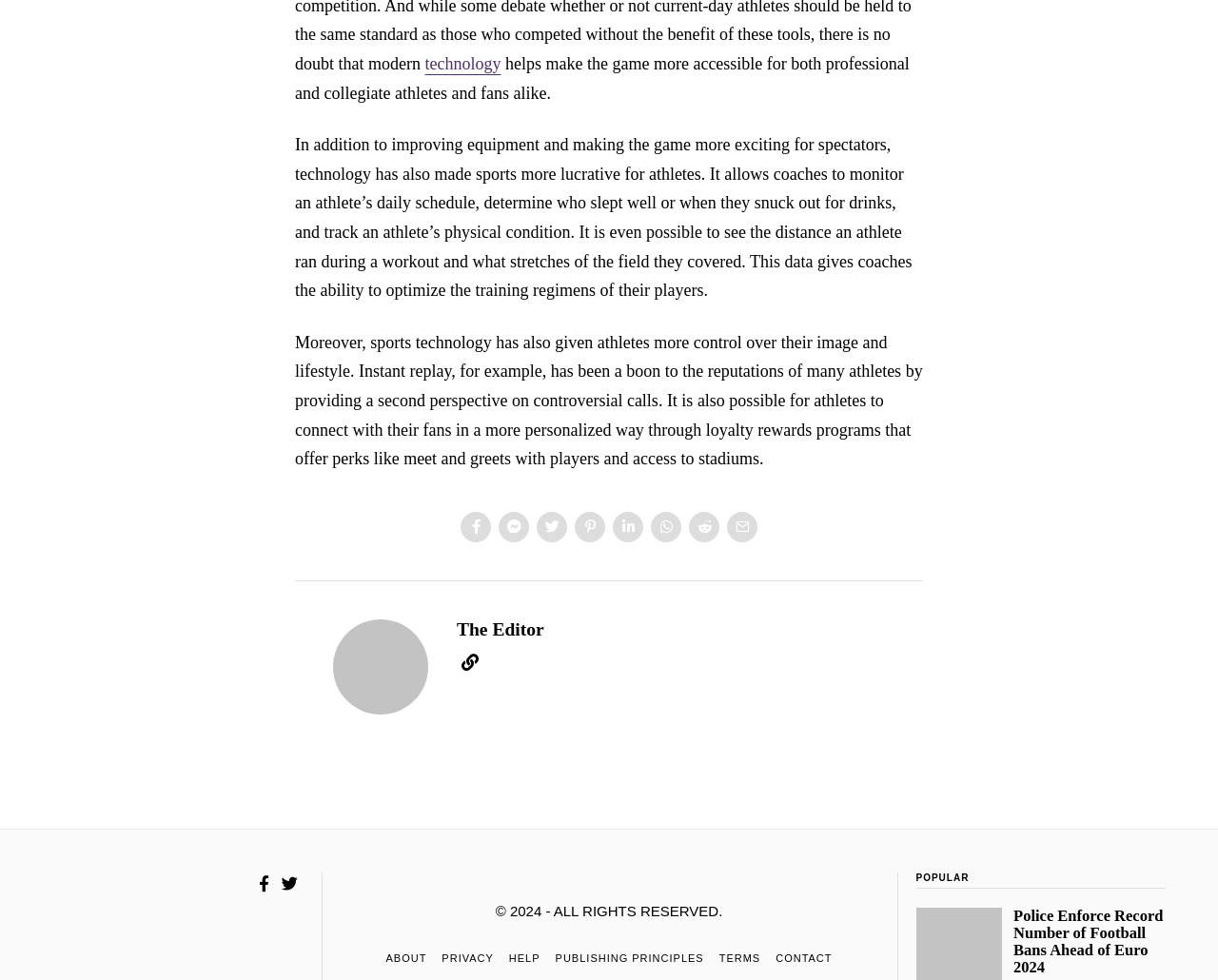Using the information shown in the image, answer the question with as much detail as possible: What is the name of the editor?

The webpage has a section titled 'The Editor' which suggests that the editor's name is simply 'The Editor', without providing any further information.